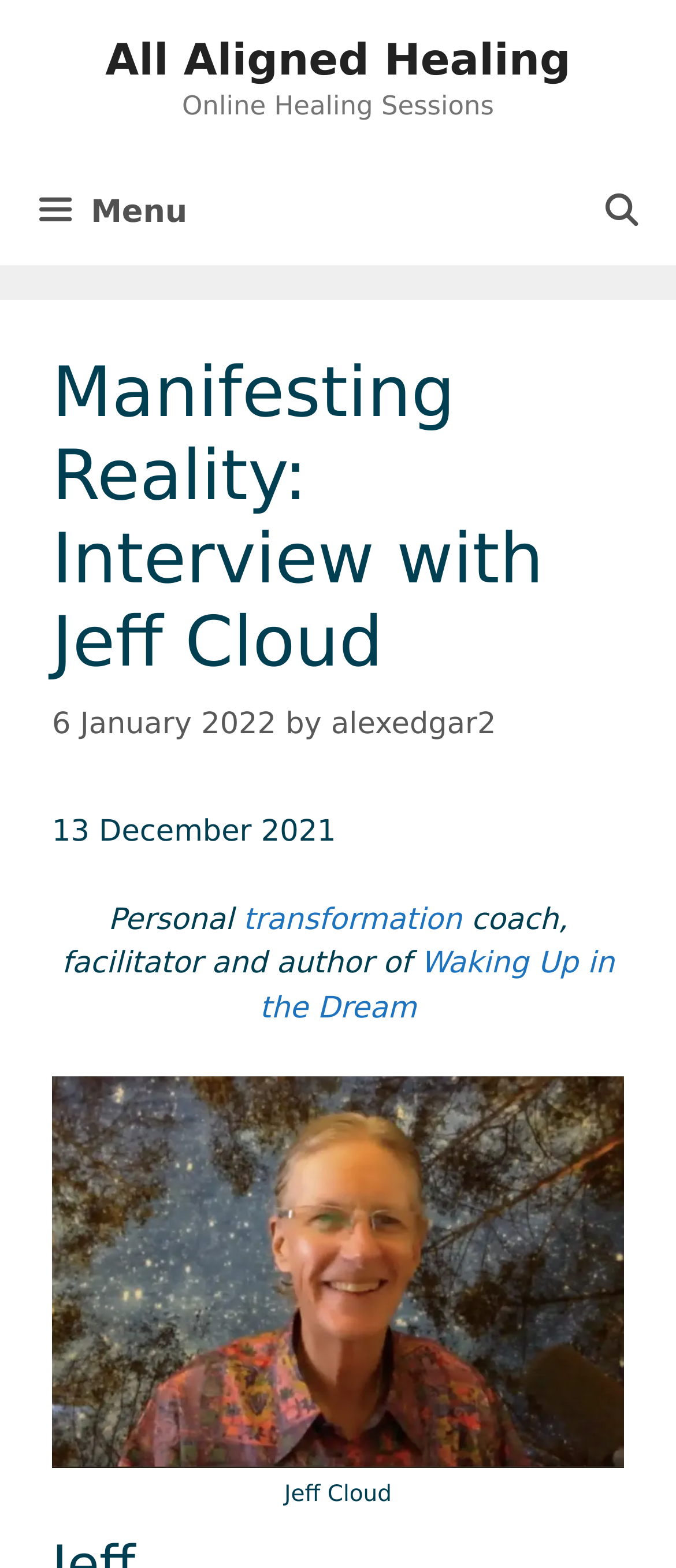What is the name of the website or platform that hosts this interview?
Use the image to answer the question with a single word or phrase.

All Aligned Healing